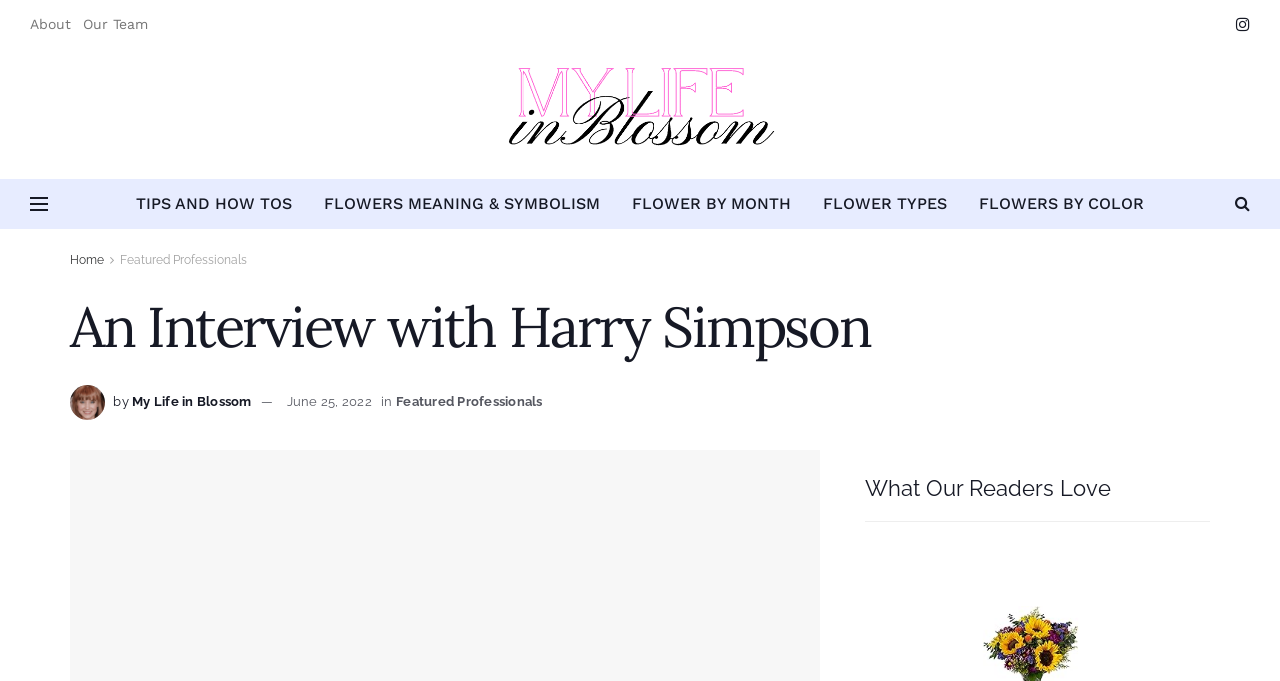Locate the bounding box coordinates of the clickable area to execute the instruction: "visit My Life in Blossom". Provide the coordinates as four float numbers between 0 and 1, represented as [left, top, right, bottom].

[0.341, 0.048, 0.659, 0.287]